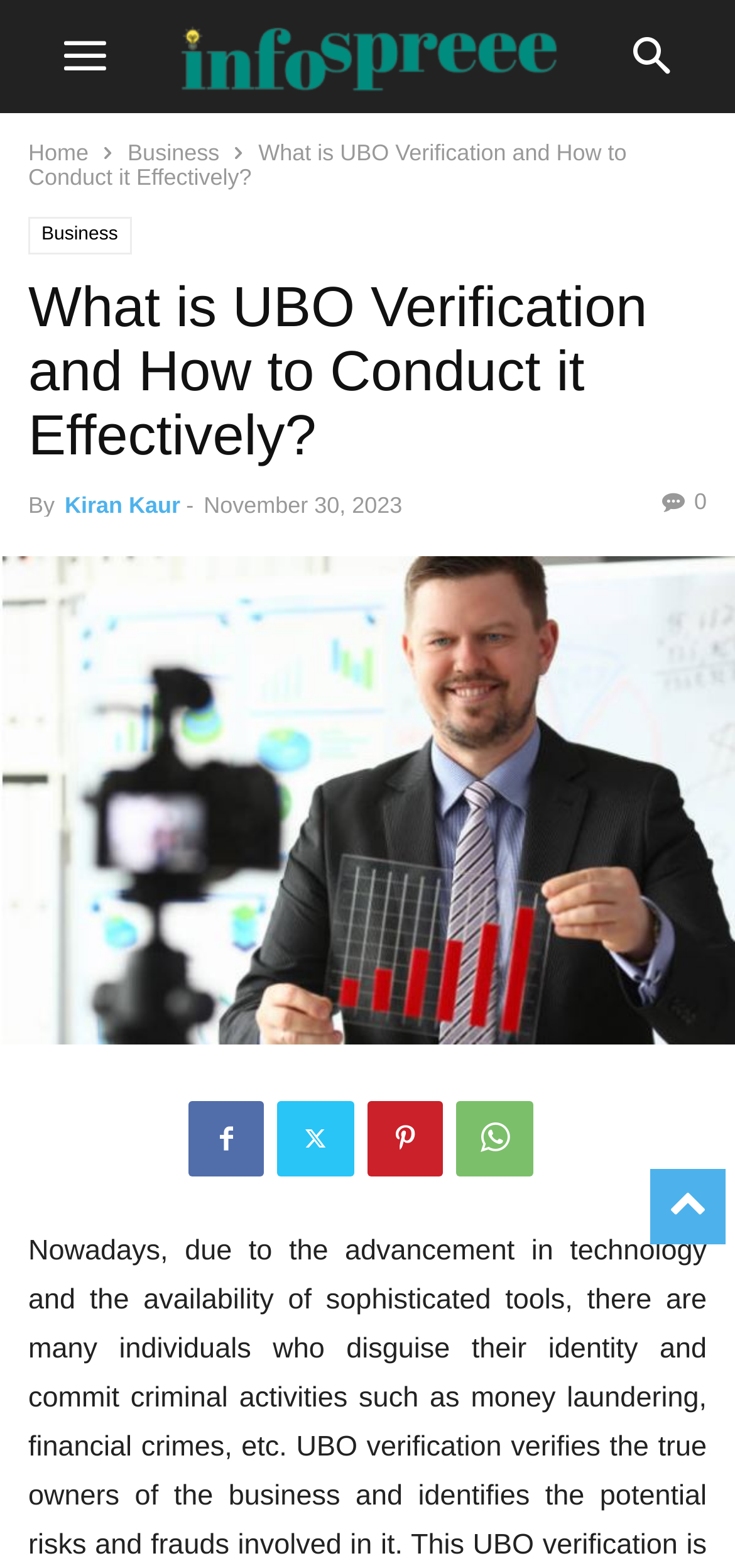What is the date of the article?
Based on the visual, give a brief answer using one word or a short phrase.

November 30, 2023